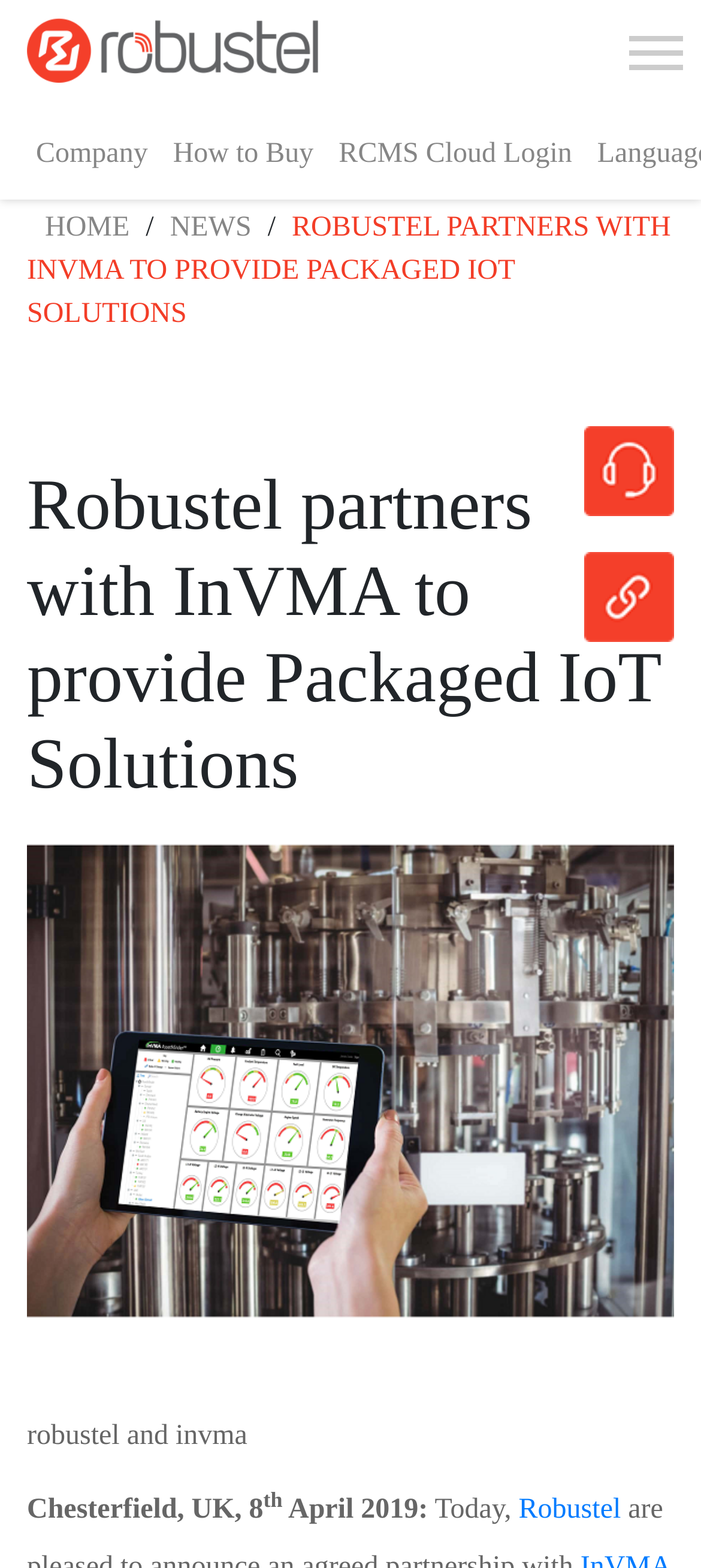Please provide the bounding box coordinates in the format (top-left x, top-left y, bottom-right x, bottom-right y). Remember, all values are floating point numbers between 0 and 1. What is the bounding box coordinate of the region described as: News

[0.242, 0.135, 0.359, 0.155]